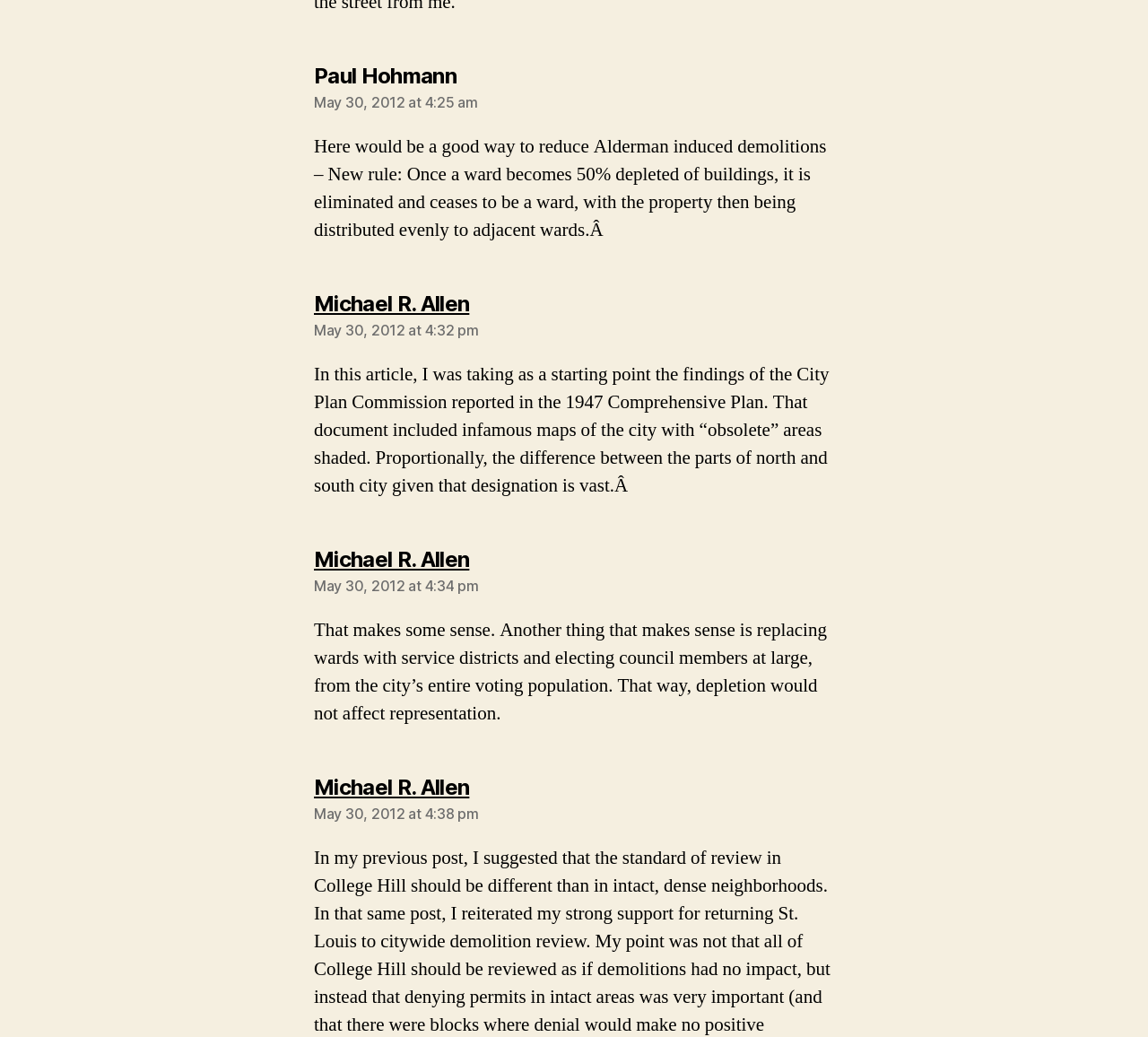Who is the author of the last comment?
Can you provide a detailed and comprehensive answer to the question?

The last comment is located in the last article section, and it starts with 'Michael R. Allen says:' which indicates that Michael R. Allen is the author of this comment.